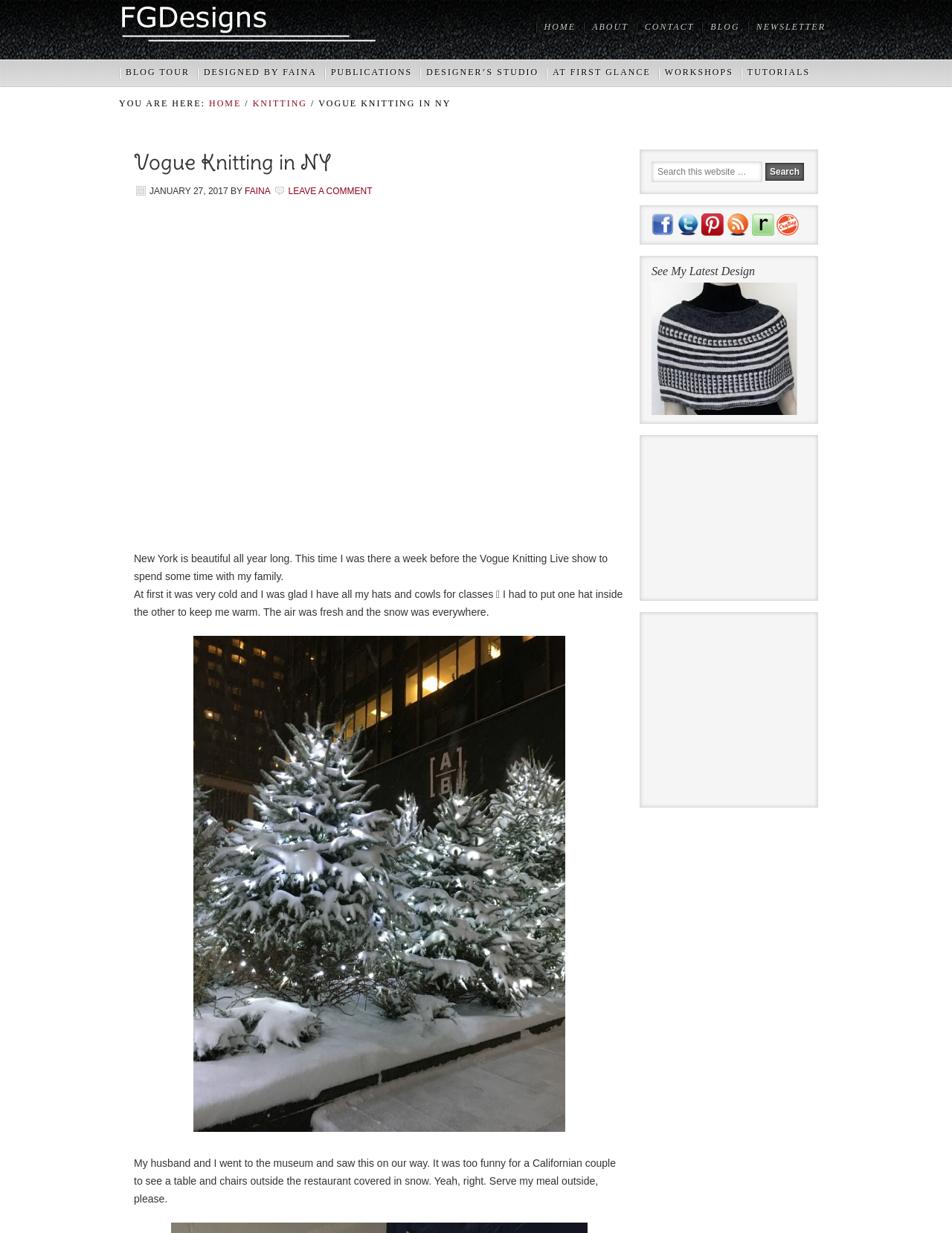Utilize the information from the image to answer the question in detail:
What is the name of the knitting mode?

I found the answer by looking at the link with the text 'FAINA'S KNITTING MODE' at the top of the webpage, which suggests that it is a specific knitting mode.